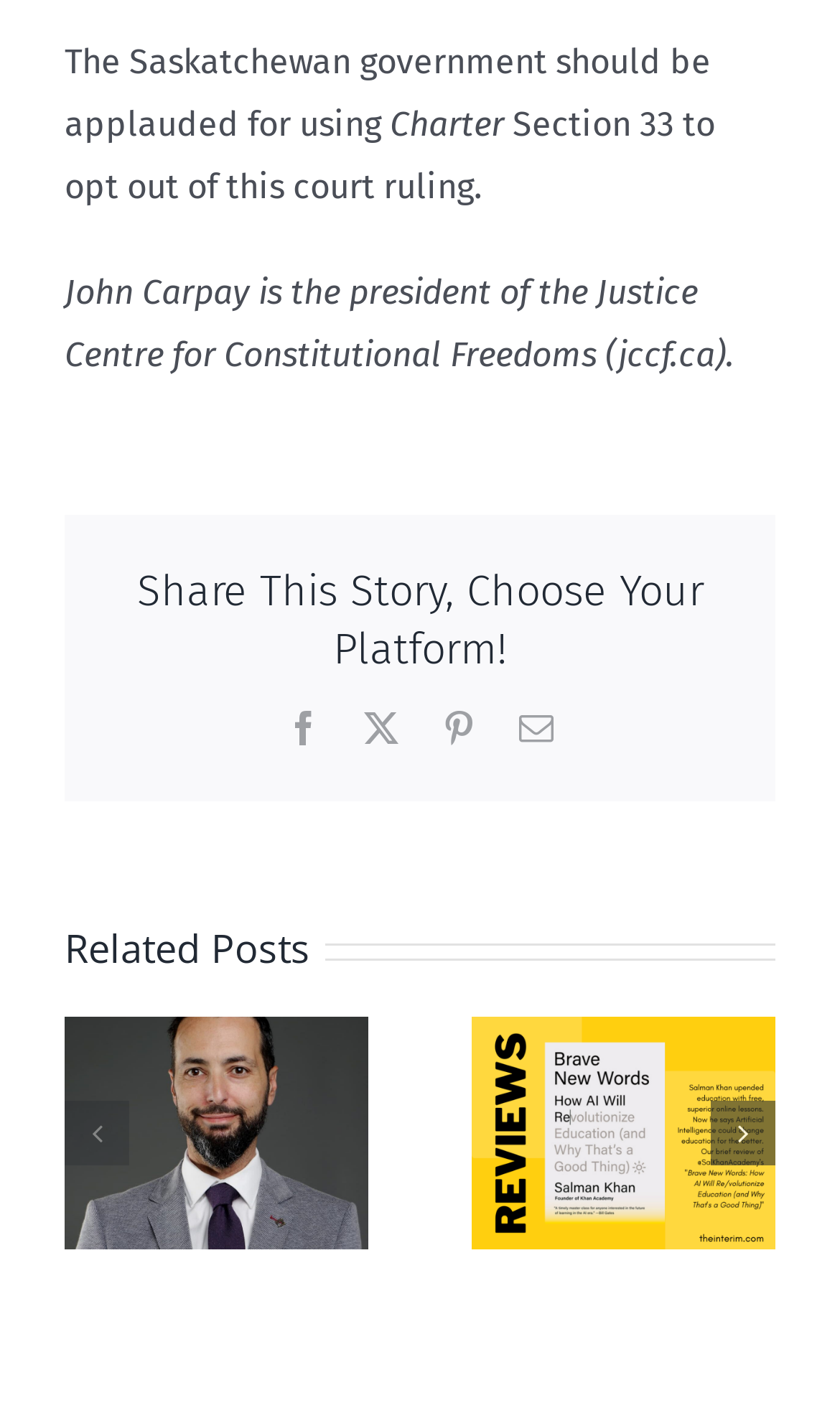Where are the social media sharing links?
Provide an in-depth answer to the question, covering all aspects.

The social media sharing links, including Facebook, X, Pinterest, and Email, are located below the heading 'Share This Story, Choose Your Platform!' which is positioned at [0.128, 0.394, 0.872, 0.476] on the webpage.